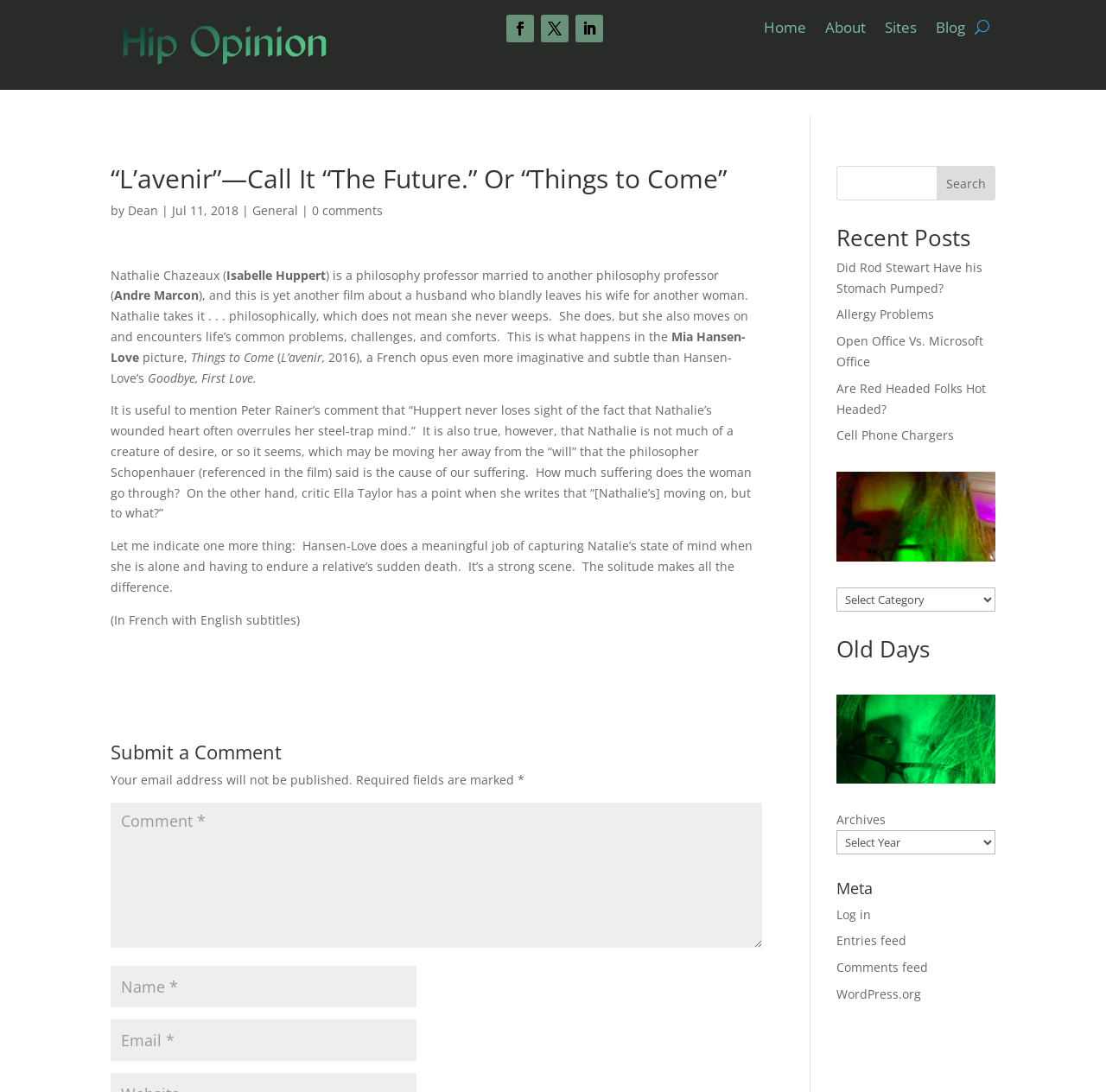Provide the bounding box coordinates for the UI element that is described by this text: "input value="Comment *" name="comment"". The coordinates should be in the form of four float numbers between 0 and 1: [left, top, right, bottom].

[0.1, 0.735, 0.689, 0.868]